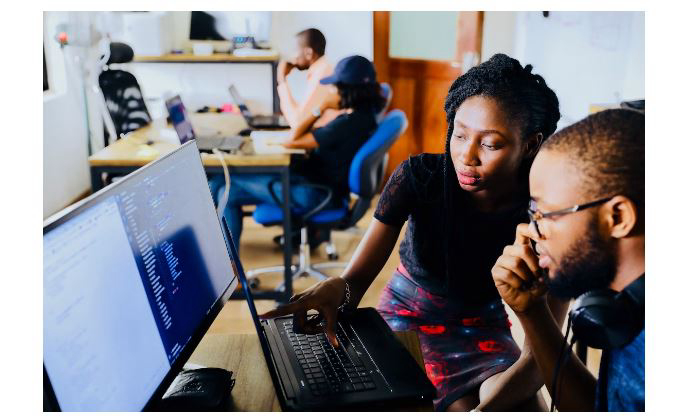Illustrate the image with a detailed and descriptive caption.

In a modern office environment, a woman intently points at a computer screen while engaged in a discussion with a man seated next to her, who appears deep in thought as he rests his chin on his hand. Both individuals are likely collaborating on a tech-related task, evident from the programming code displayed on the screen in front of them. In the background, two other colleagues are visible, working at their own desks, contributing to a dynamic and collaborative workspace. The setting reflects a contemporary workspace atmosphere, highlighting teamwork and innovation in the field of technology.